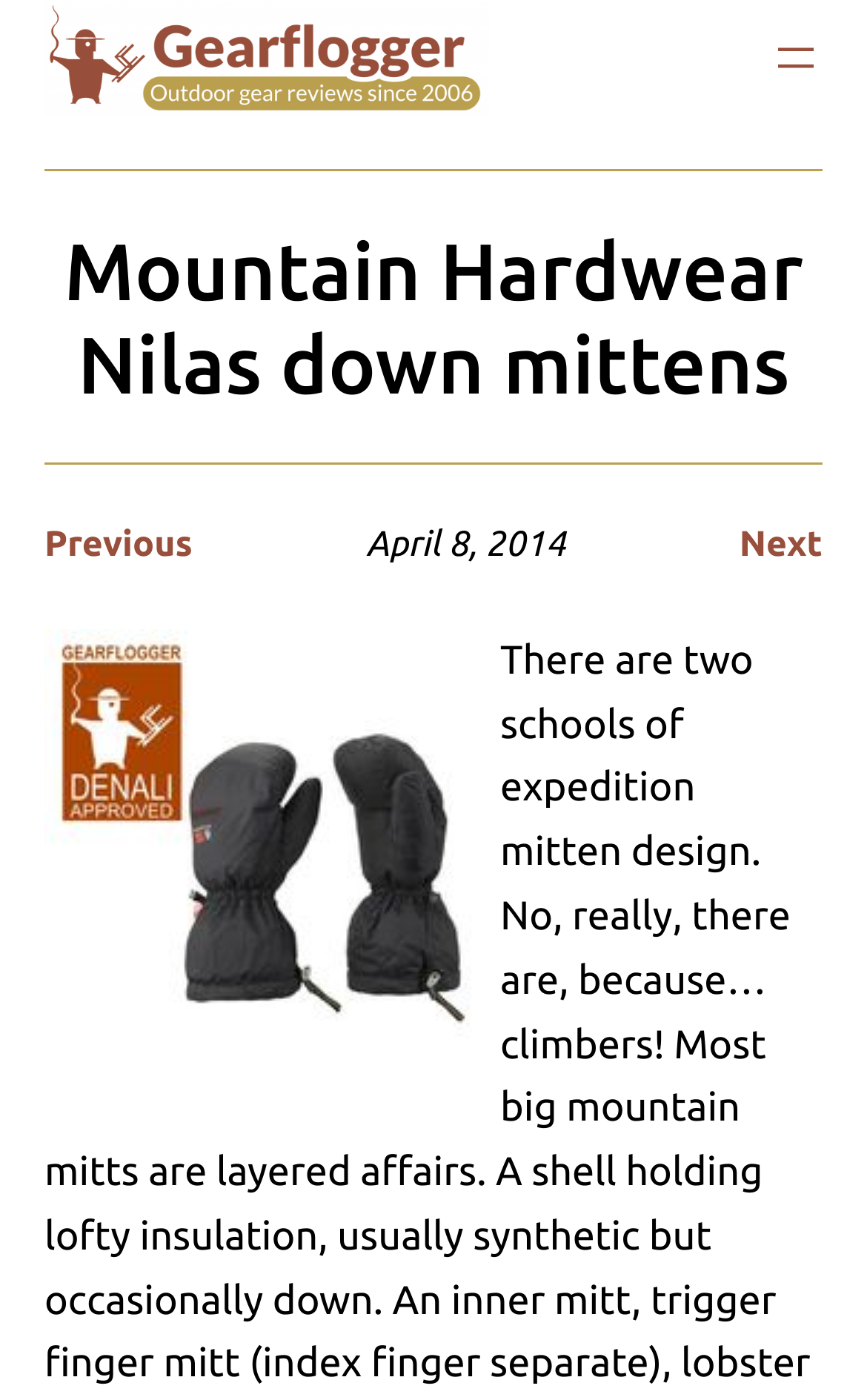Find the UI element described as: "alt="Gearflogger"" and predict its bounding box coordinates. Ensure the coordinates are four float numbers between 0 and 1, [left, top, right, bottom].

[0.051, 0.0, 0.564, 0.083]